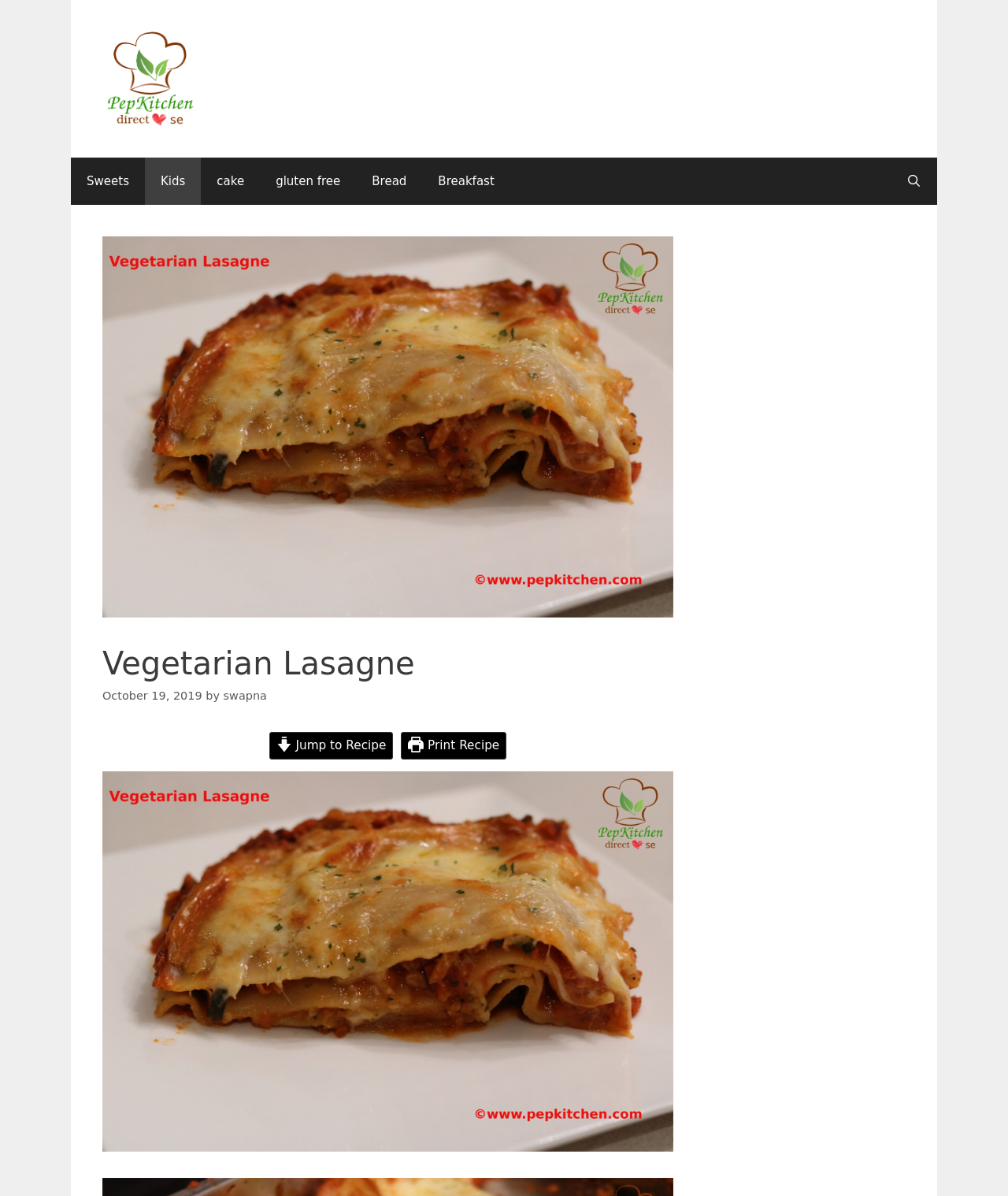Provide the bounding box coordinates of the UI element that matches the description: "aria-label="Open Search Bar"".

[0.883, 0.132, 0.93, 0.171]